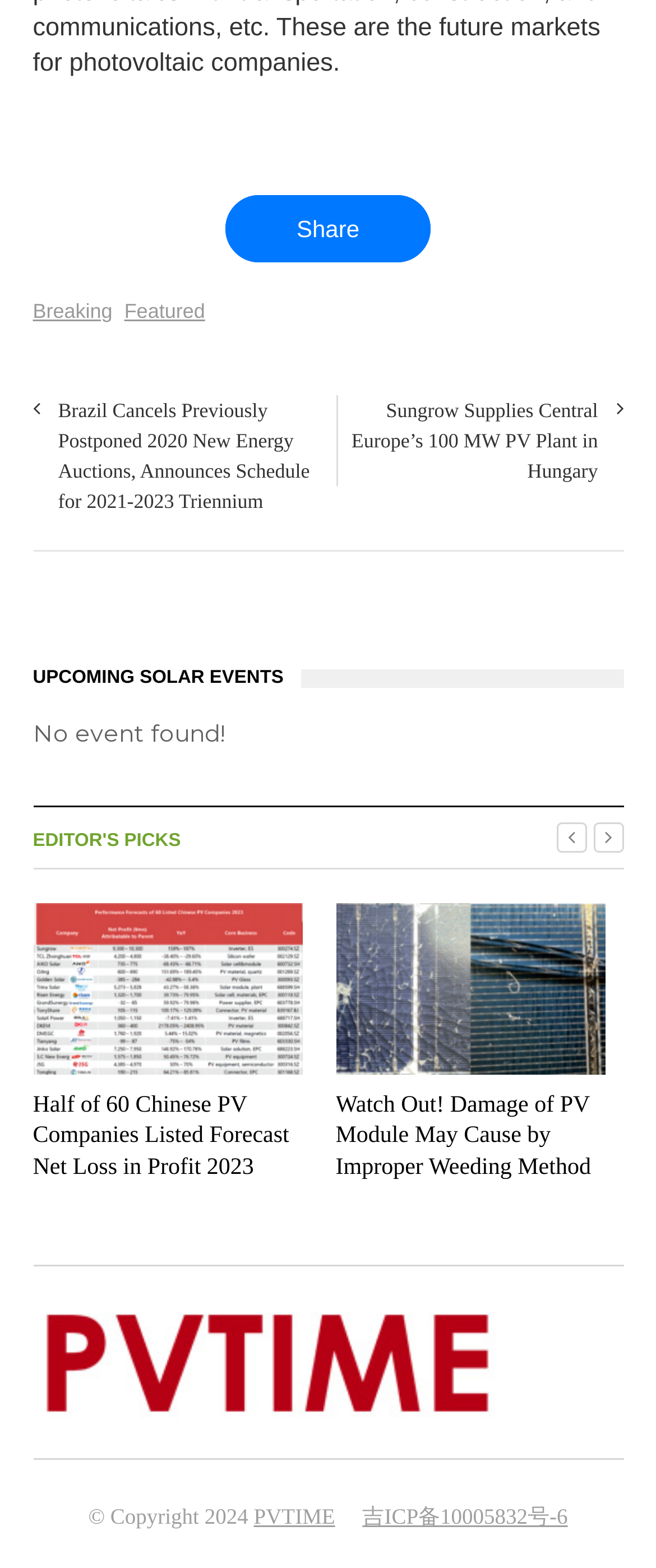What is the category of the article 'Brazil Cancels Previously Postponed 2020 New Energy Auctions, Announces Schedule for 2021-2023 Triennium'?
Observe the image and answer the question with a one-word or short phrase response.

Breaking